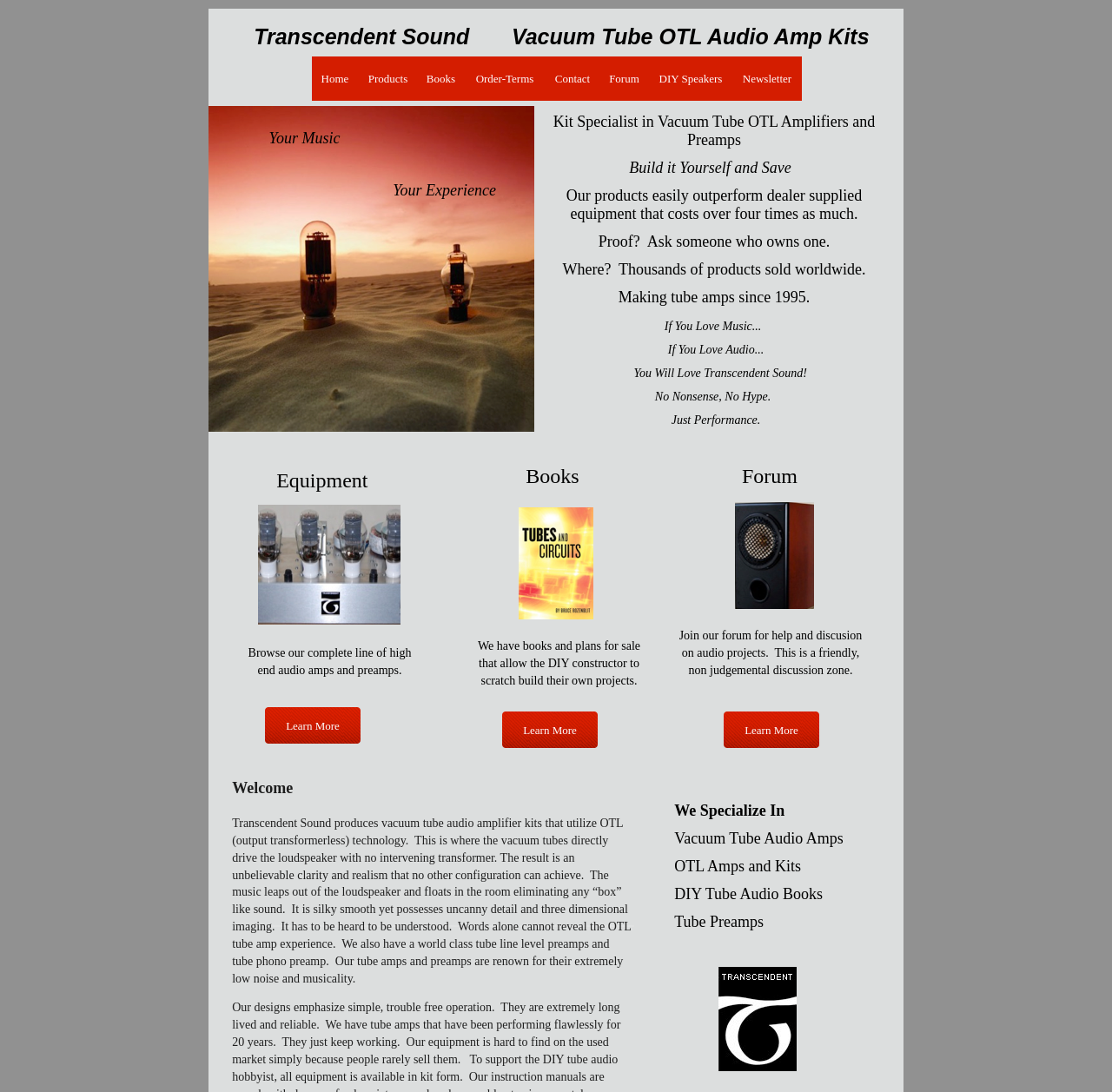Determine the bounding box coordinates of the region that needs to be clicked to achieve the task: "Browse products".

[0.322, 0.051, 0.376, 0.092]